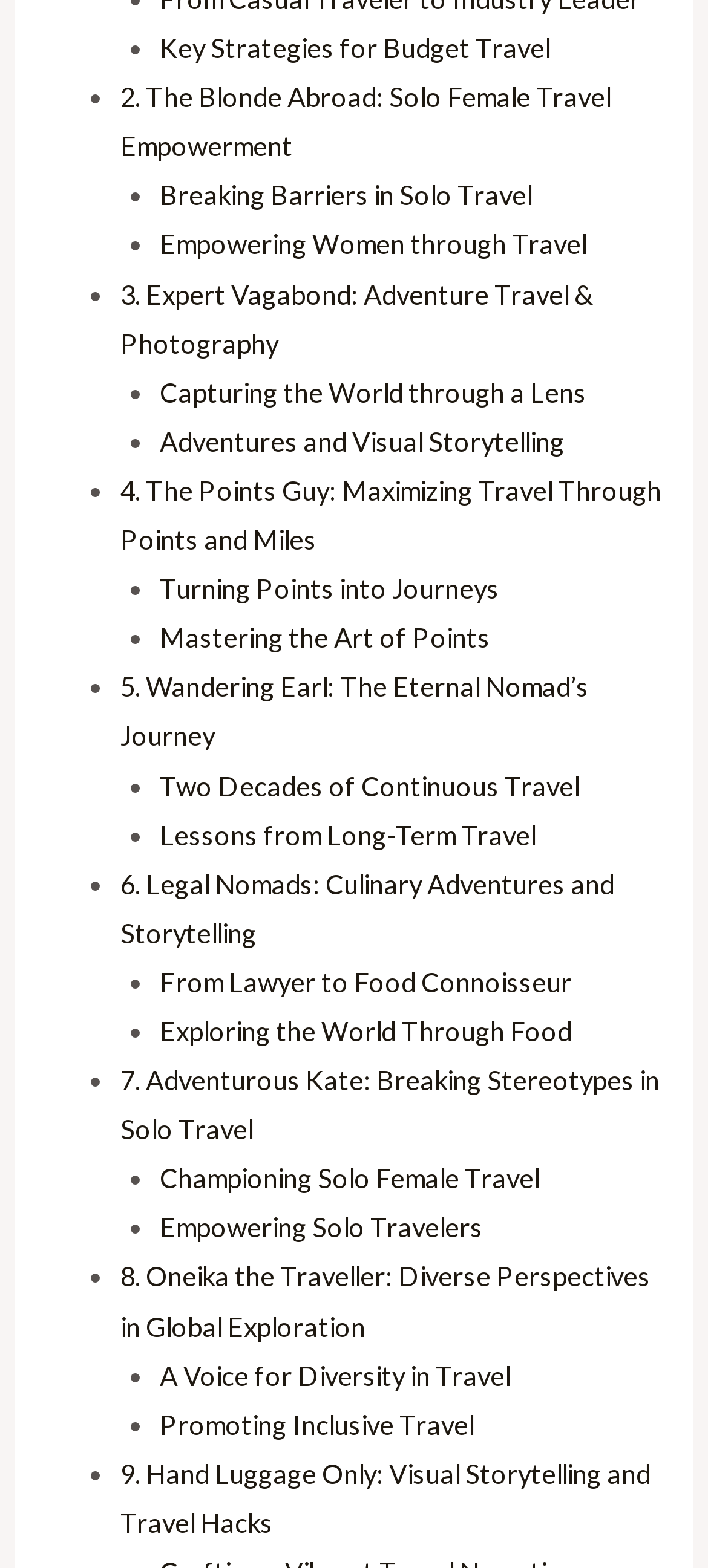Please find the bounding box coordinates of the section that needs to be clicked to achieve this instruction: "Click on 'Key Strategies for Budget Travel'".

[0.226, 0.021, 0.777, 0.041]